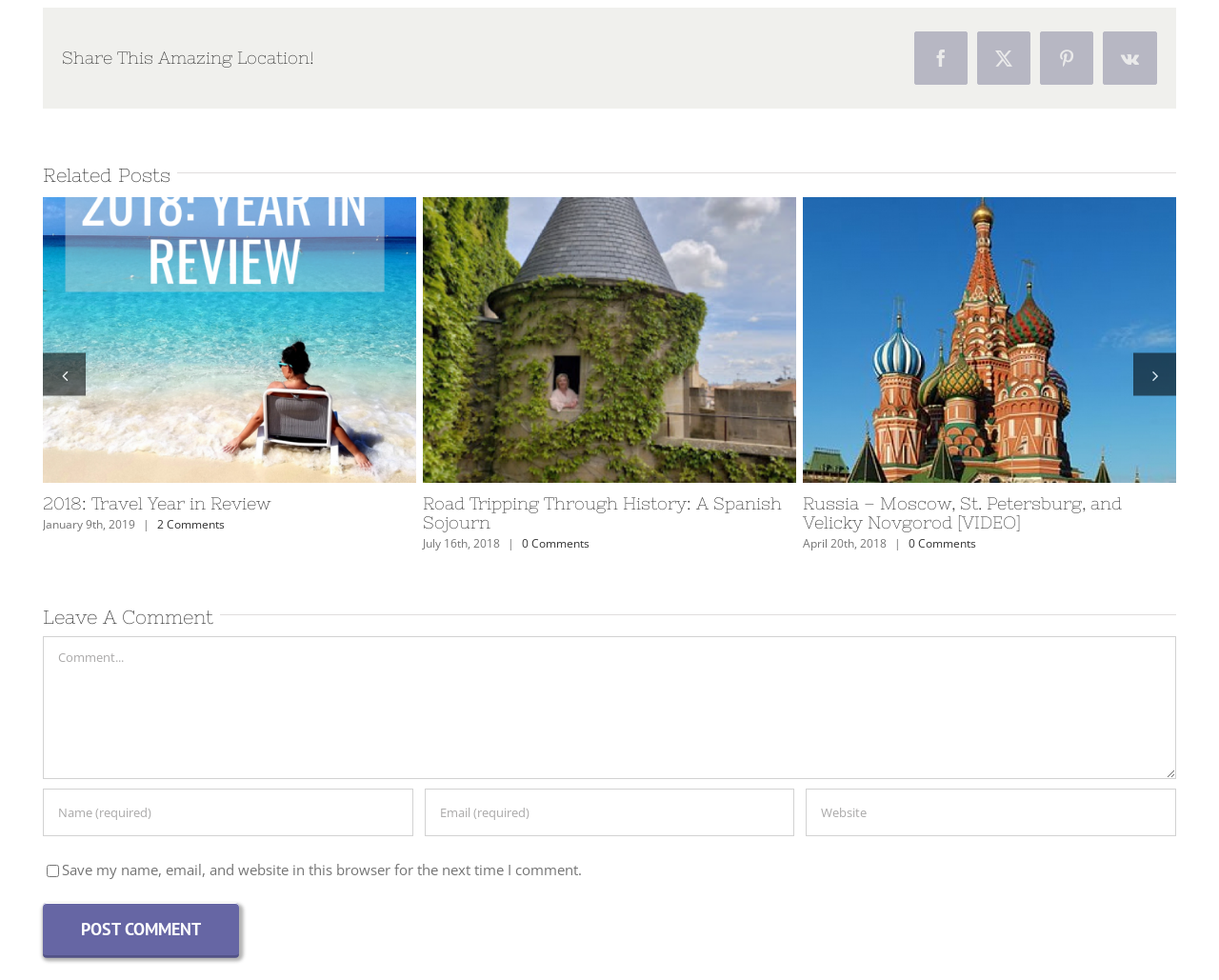Find the bounding box of the web element that fits this description: "2018: Travel Year in Review".

[0.035, 0.504, 0.223, 0.524]